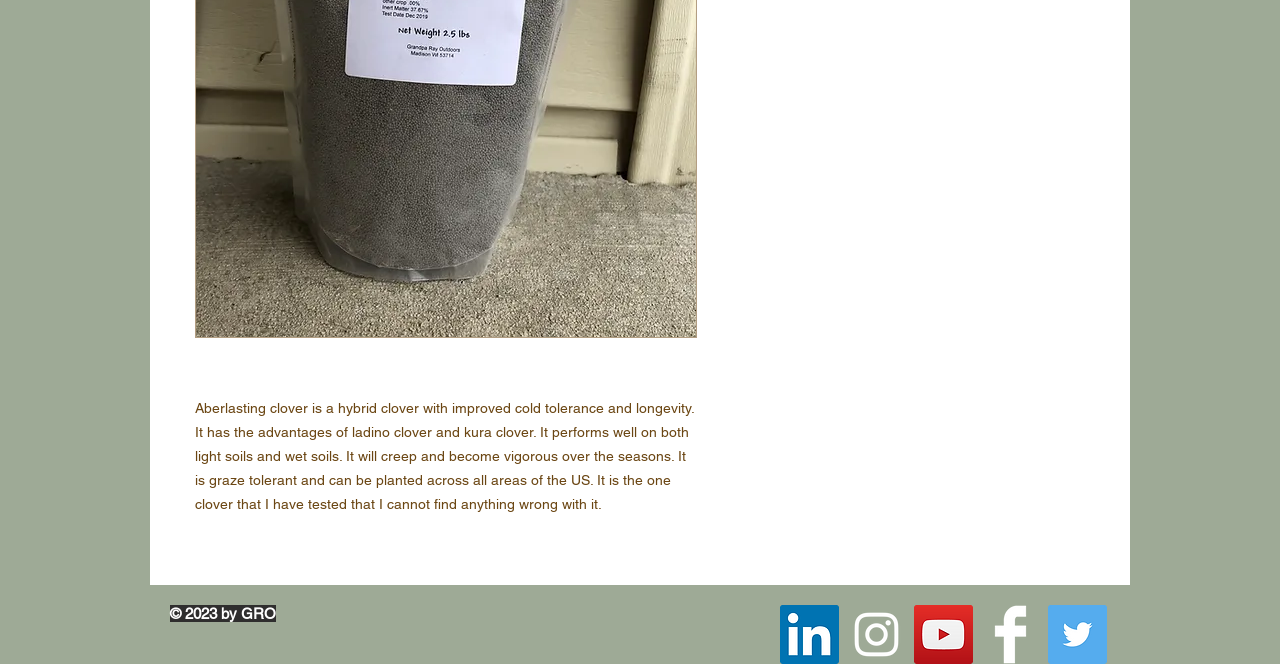Refer to the element description aria-label="Facebook Clean" and identify the corresponding bounding box in the screenshot. Format the coordinates as (top-left x, top-left y, bottom-right x, bottom-right y) with values in the range of 0 to 1.

[0.766, 0.909, 0.812, 0.997]